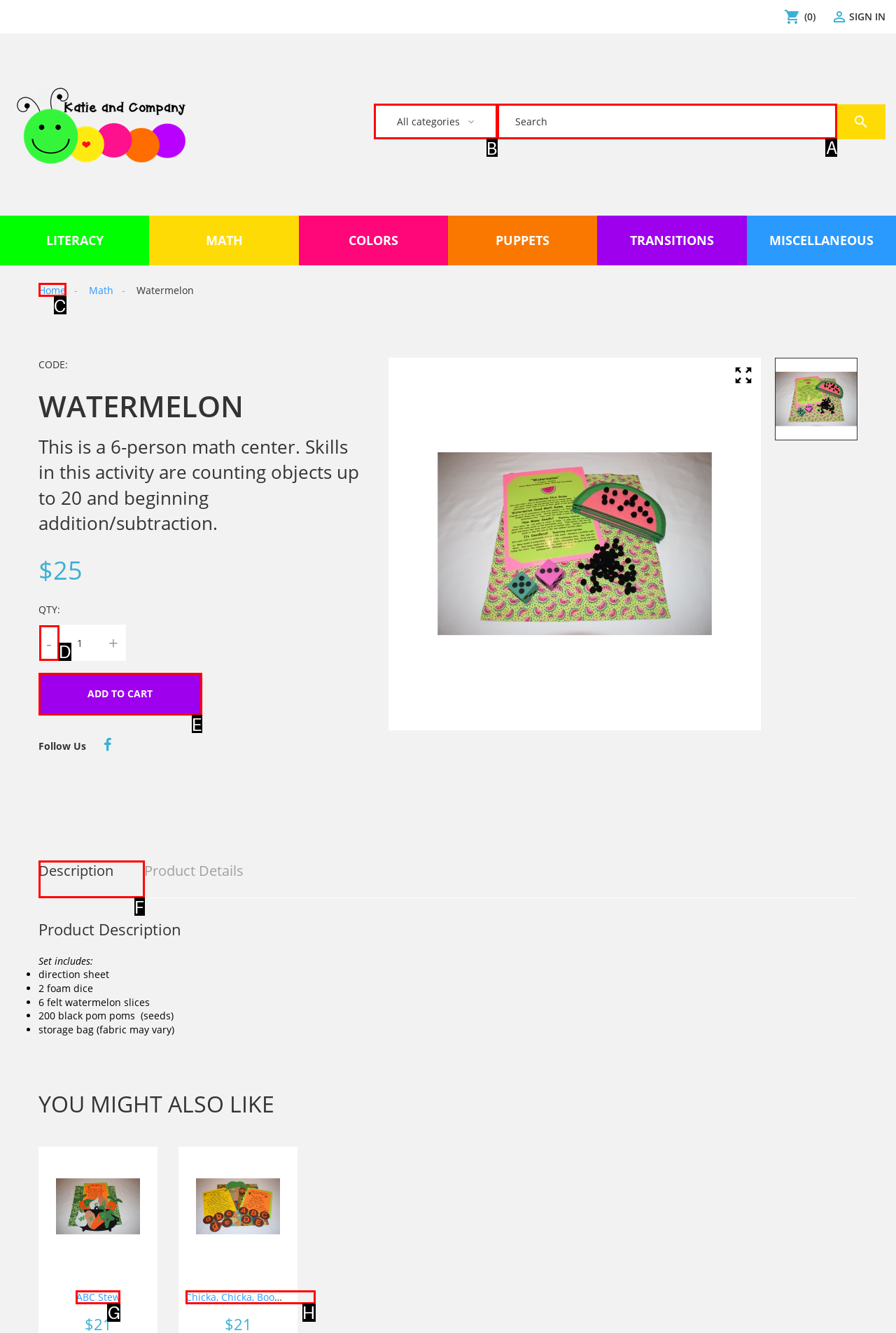Identify the HTML element to select in order to accomplish the following task: Search for a product
Reply with the letter of the chosen option from the given choices directly.

A